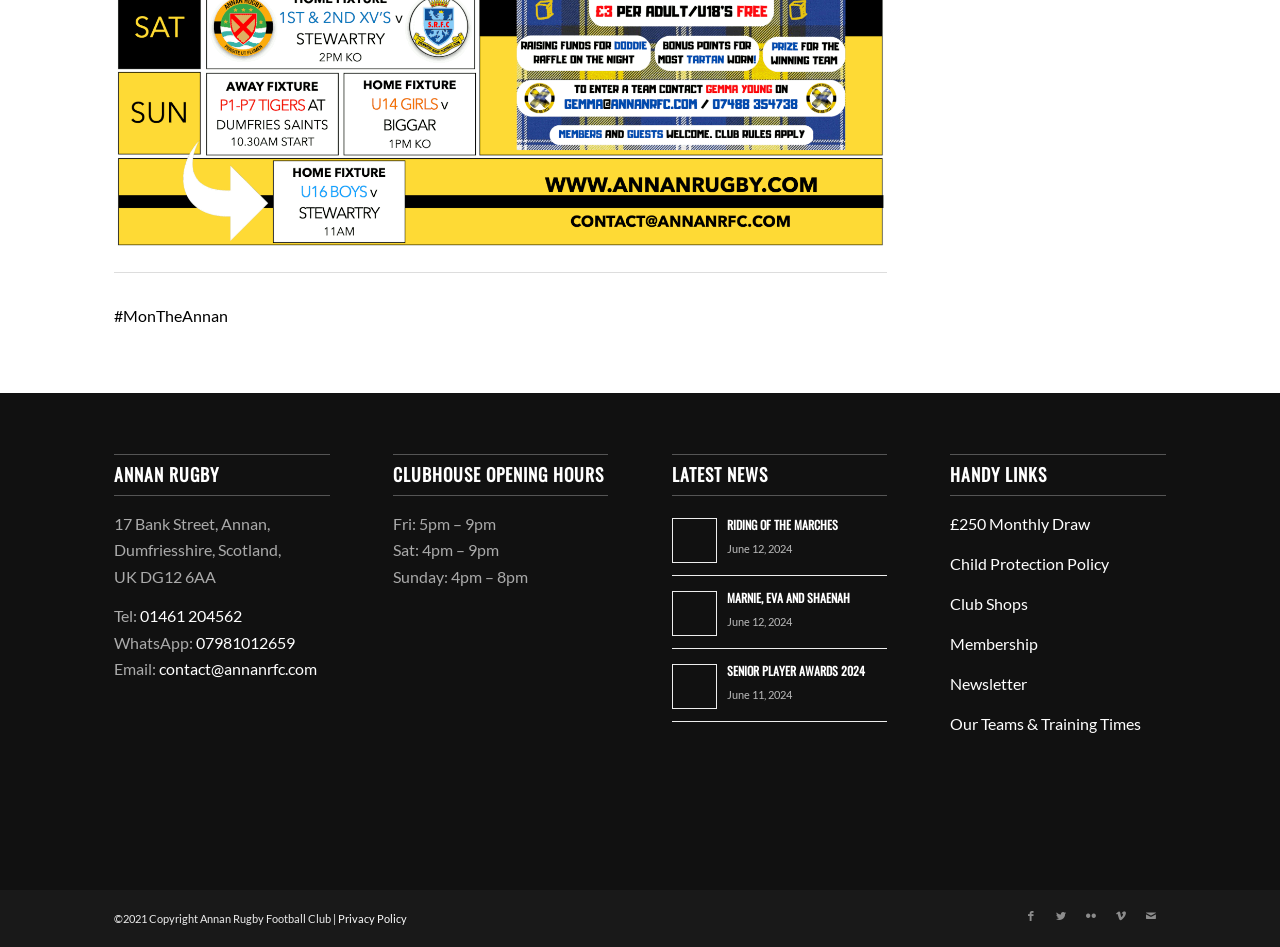Please specify the bounding box coordinates of the clickable region to carry out the following instruction: "Click the '01461 204562' phone number". The coordinates should be four float numbers between 0 and 1, in the format [left, top, right, bottom].

[0.109, 0.64, 0.189, 0.66]